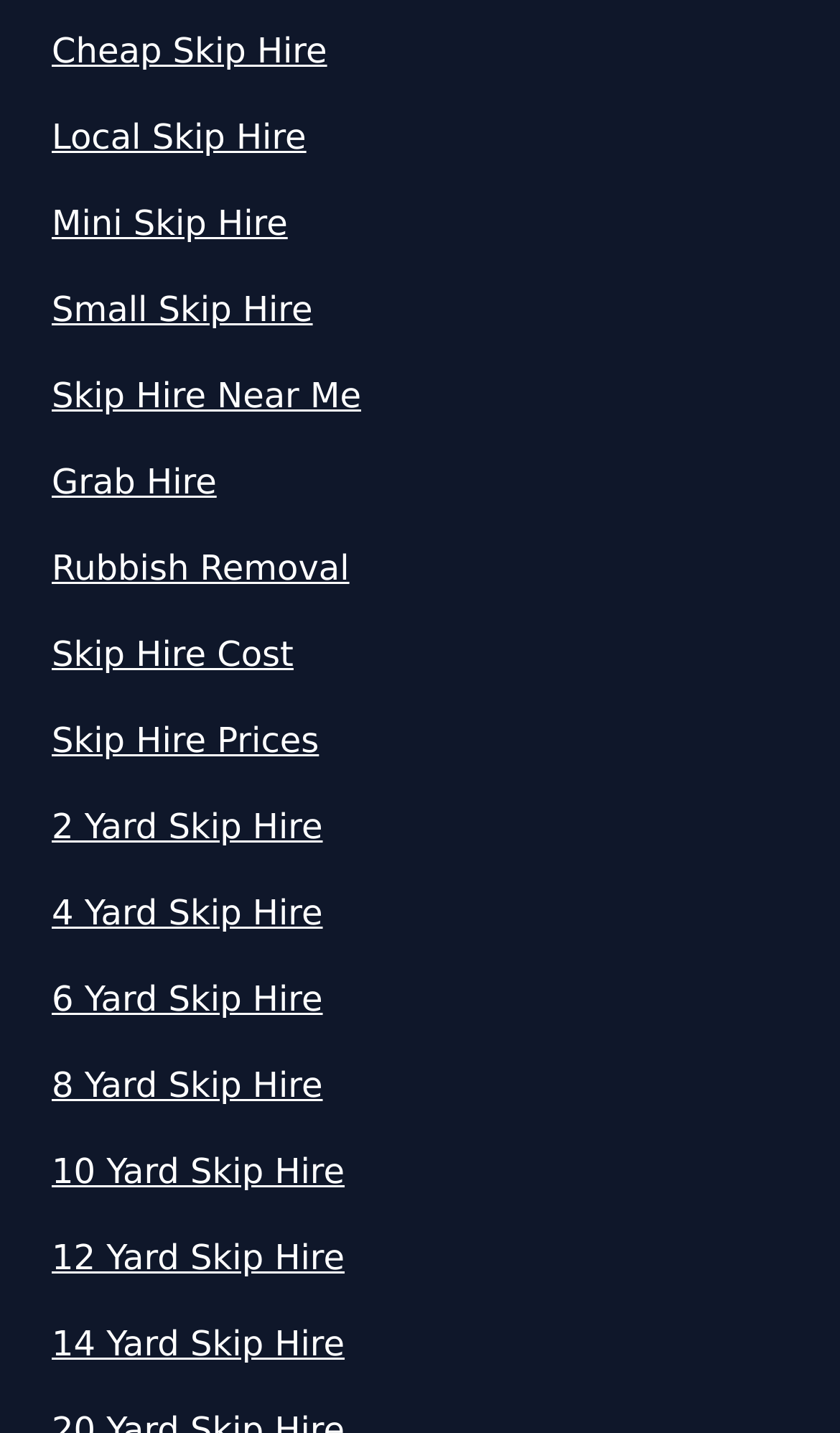Answer the question below with a single word or a brief phrase: 
How many links are there on the webpage?

14